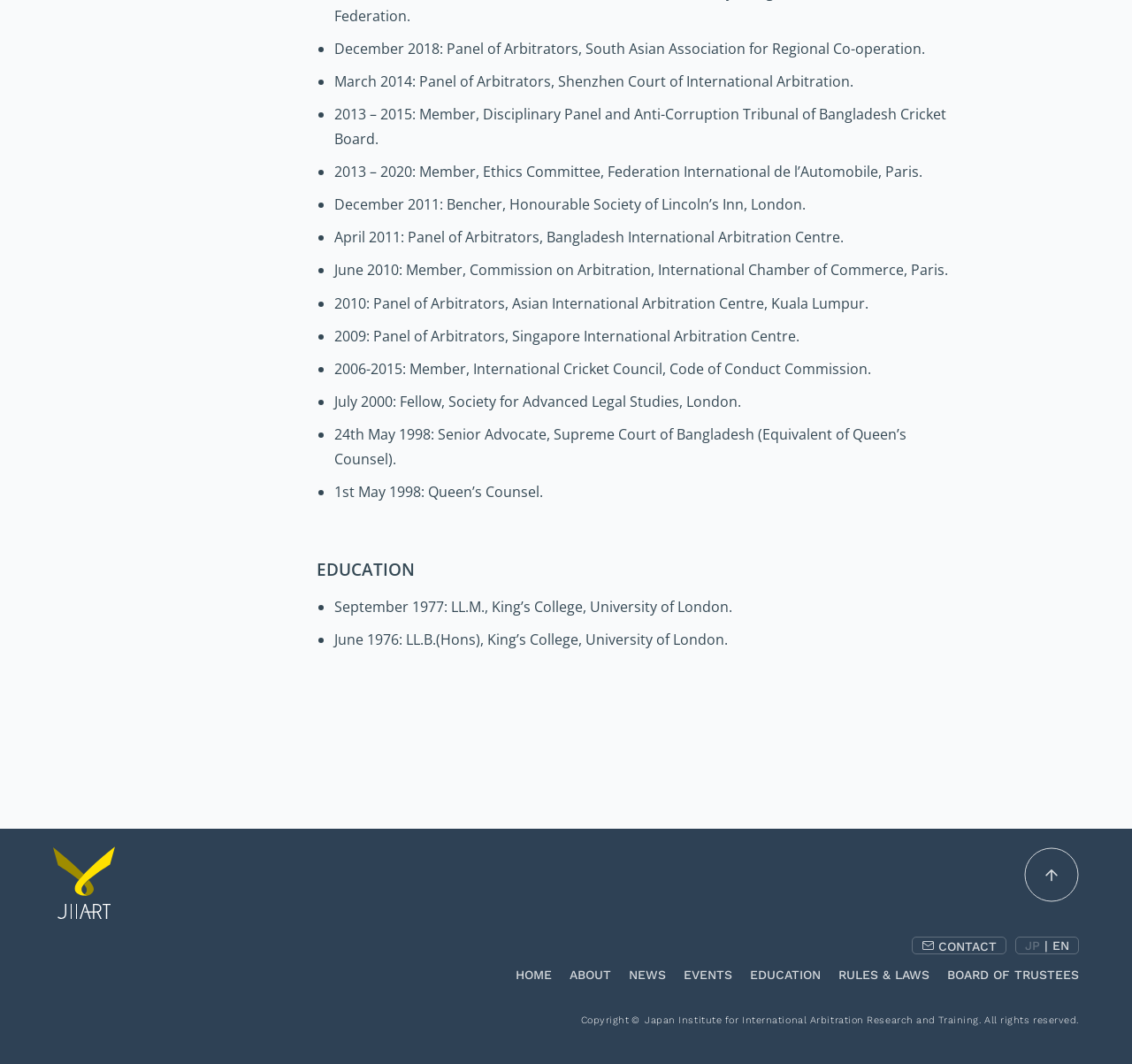Find the bounding box coordinates of the clickable element required to execute the following instruction: "Click the 'Kasumigaseki International Law Office' link". Provide the coordinates as four float numbers between 0 and 1, i.e., [left, top, right, bottom].

[0.047, 0.819, 0.102, 0.838]